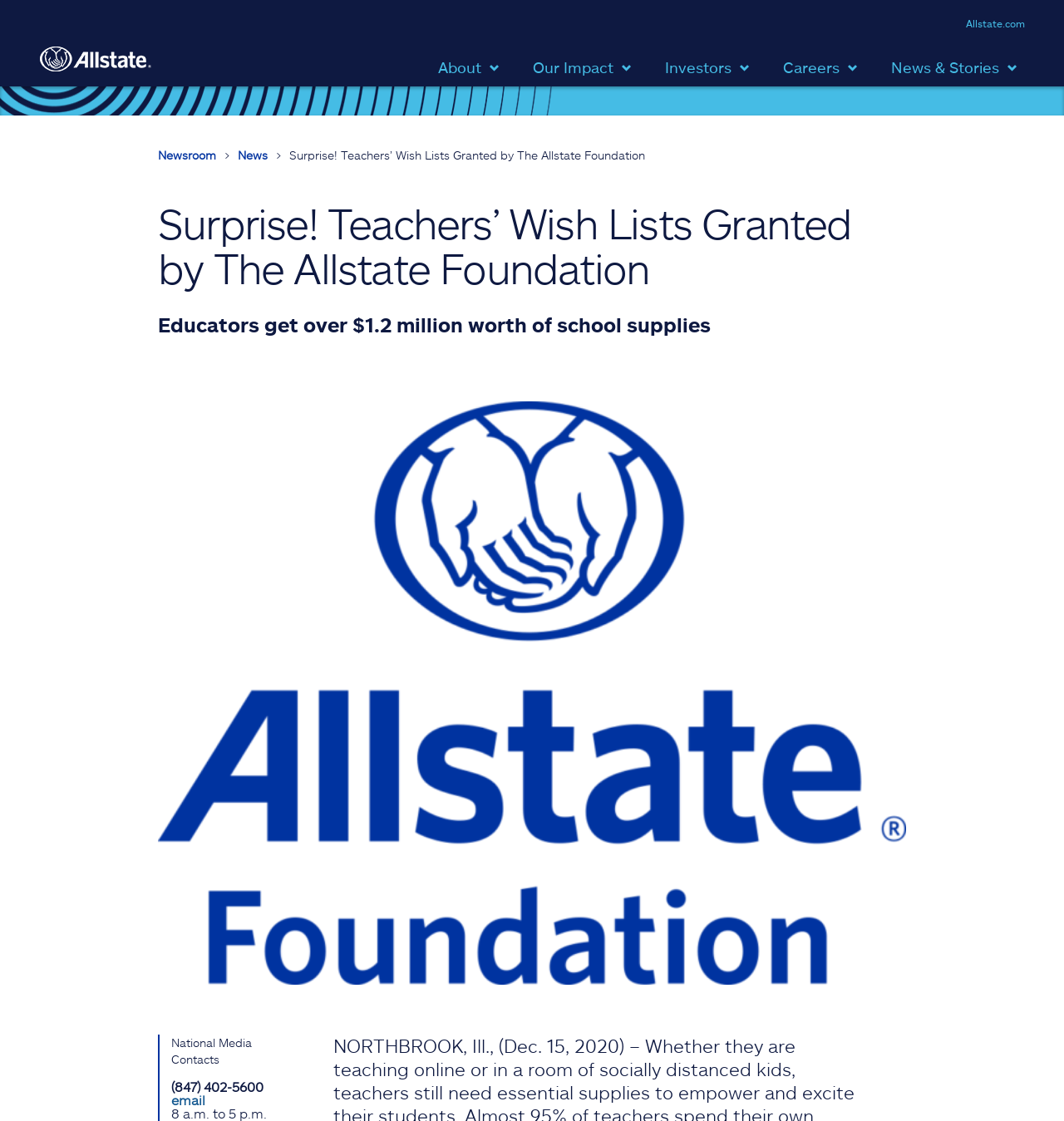Please identify and generate the text content of the webpage's main heading.

Surprise! Teachers’ Wish Lists Granted by The Allstate Foundation